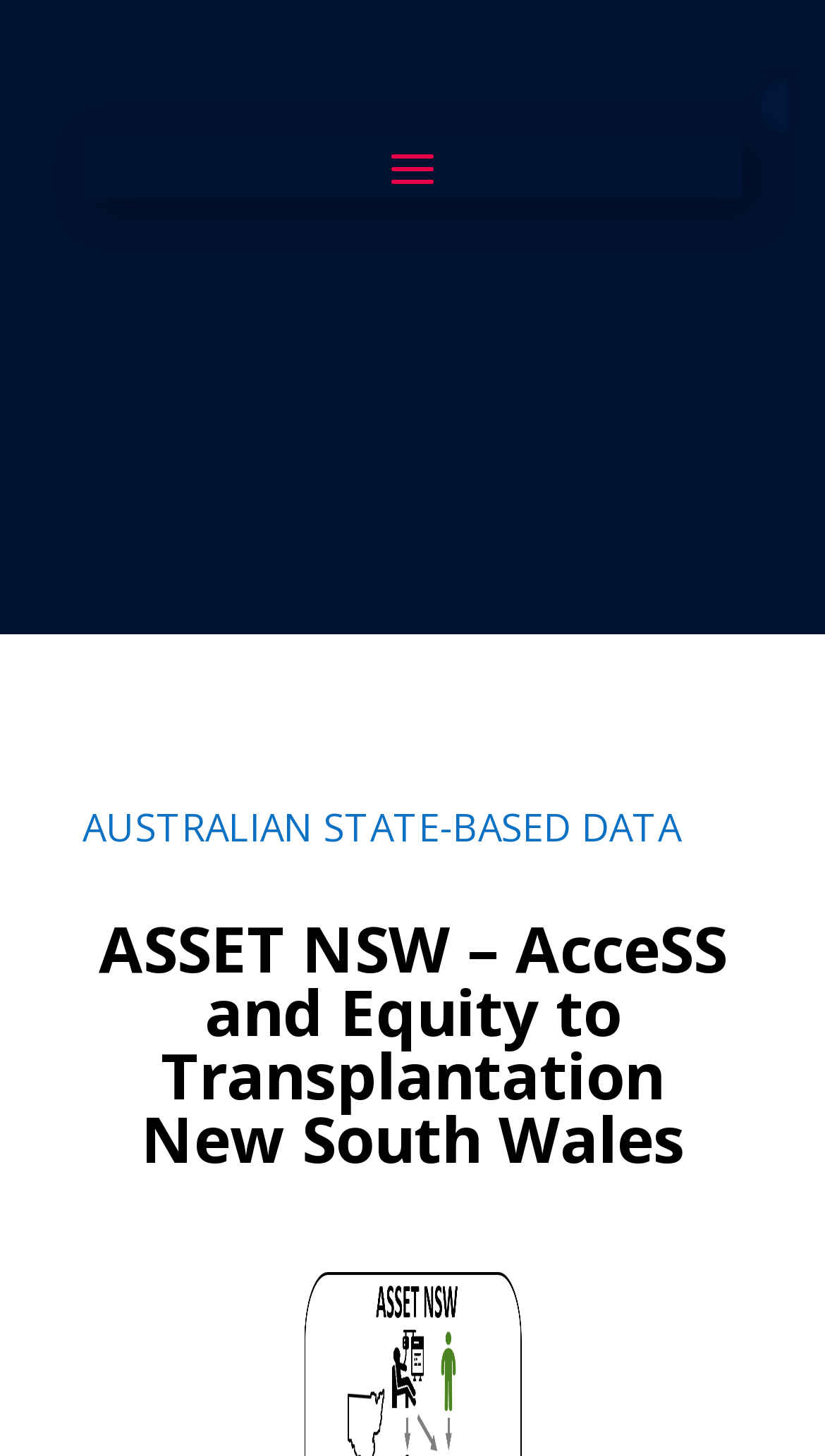What is the text of the webpage's headline?

ASSET NSW – AcceSS and Equity to Transplantation New South Wales